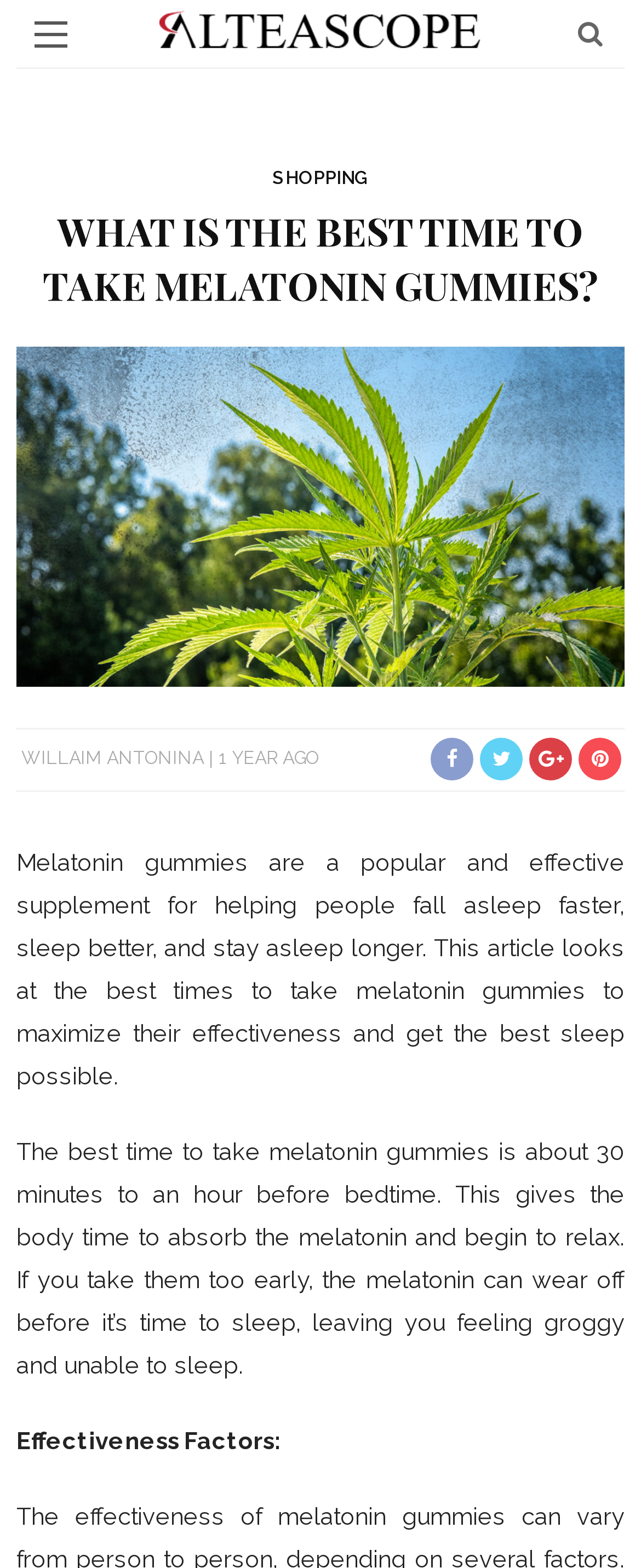Extract the heading text from the webpage.

WHAT IS THE BEST TIME TO TAKE MELATONIN GUMMIES?